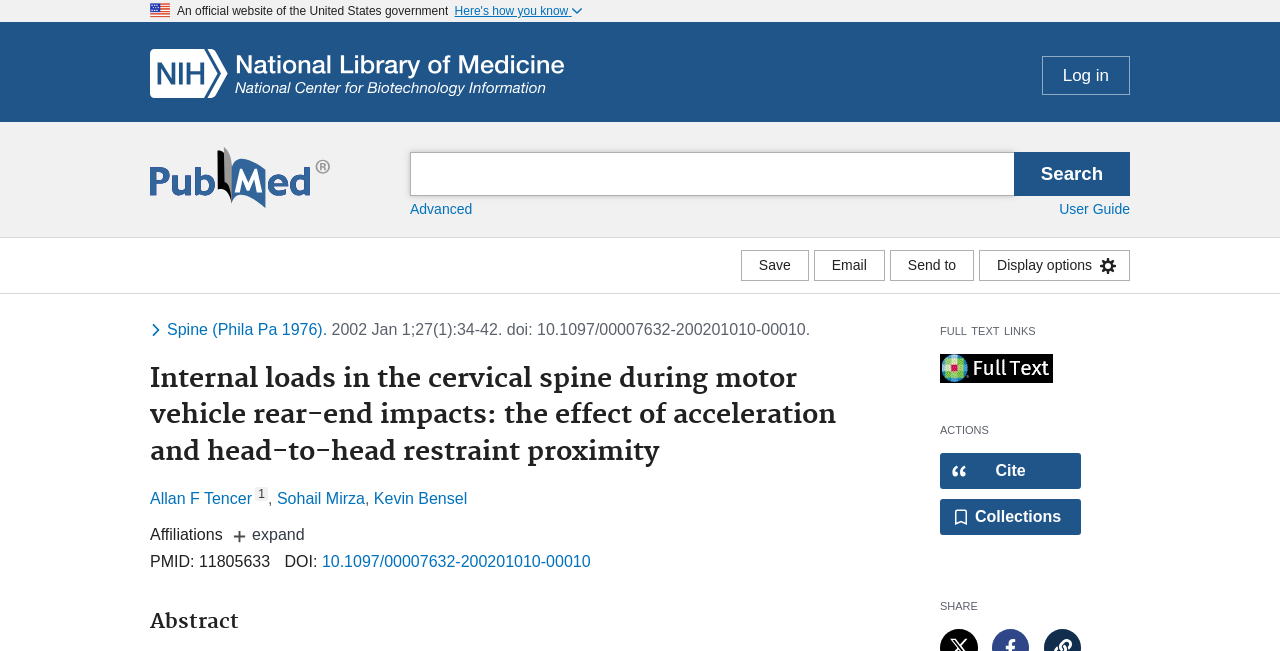Create a detailed summary of all the visual and textual information on the webpage.

This webpage appears to be a scientific article from PubMed, a database of biomedical literature. At the top of the page, there is a header section with a U.S. flag image, a text stating "An official website of the United States government", and a button labeled "Here's how you know". Below this section, there is a search bar with a PubMed logo and a combobox to input search queries.

On the left side of the page, there is a navigation menu with links to "Log in", "User guide", and other options. Below the search bar, there is a section with buttons to "Save", "Email", and "Send to" the article. Next to this section, there is a button to "Display options".

The main content of the page is divided into several sections. The first section displays the article's title, "Internal loads in the cervical spine during motor vehicle rear-end impacts: the effect of acceleration and head-to-head restraint proximity", and its authors, including Allan F Tencer, Sohail Mirza, and Kevin Bensel. Below the title, there is a section with the article's abstract, which is not fully displayed.

The article's metadata is also displayed, including the journal name "Spine (Phila Pa 1976)", the publication date "2002 Jan 1;27(1):34-42", and the DOI "10.1097/00007632-200201010-00010". There are also links to the authors' affiliations and a button to expand the author list.

At the bottom of the page, there is a section with links to "full text links" and "actions", including buttons to "Cite" and "Save article in MyNCBI collections". Finally, there is a section with options to "Share" the article.